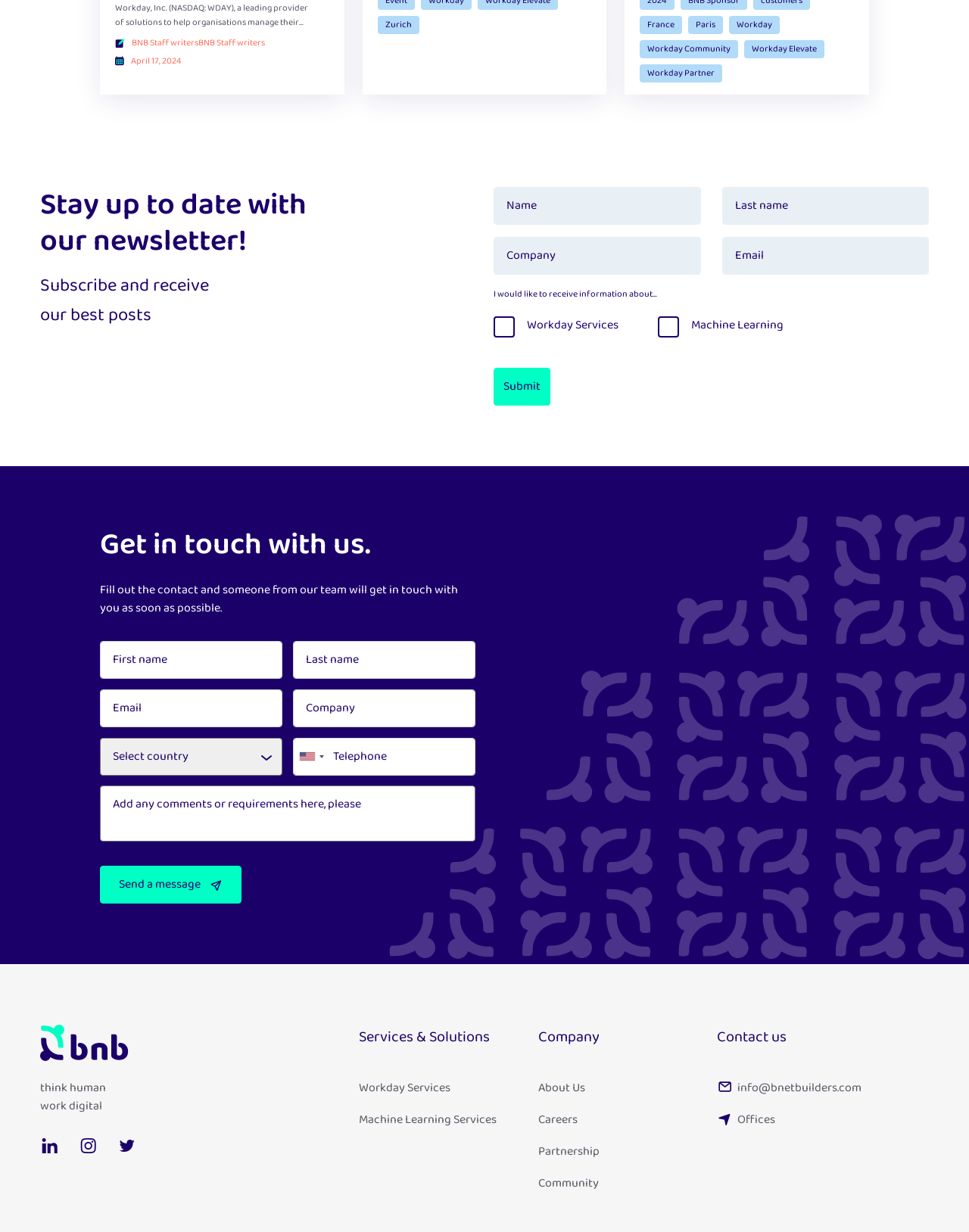Please find the bounding box coordinates (top-left x, top-left y, bottom-right x, bottom-right y) in the screenshot for the UI element described as follows: alt="linkedin"

[0.041, 0.923, 0.061, 0.937]